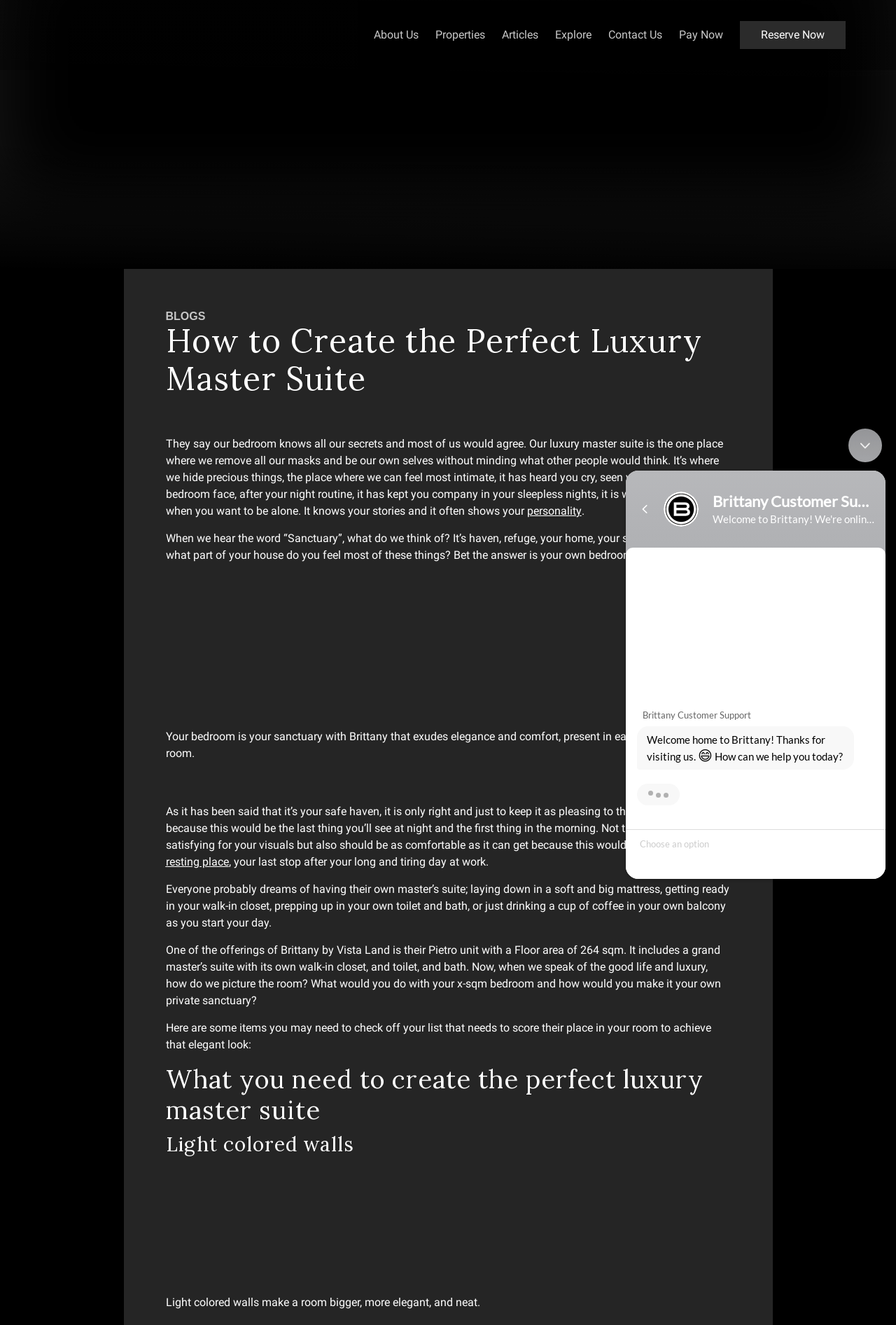Write an extensive caption that covers every aspect of the webpage.

This webpage is about creating the perfect luxury master suite, with a focus on elegance and comfort. At the top left corner, there is a Brittany logo, followed by a navigation menu with links to "About Us", "Properties", "Articles", "Explore", "Contact Us", "Pay Now", and "Reserve Now". 

Below the navigation menu, there is a heading that reads "How to Create the Perfect Luxury Master Suite". The article begins by describing the importance of a bedroom as a sanctuary, where one can be themselves without fear of judgment. It then transitions into discussing the ideal characteristics of a luxury master suite, including comfort, elegance, and a sense of refuge.

The article features two images, one of a blue-themed bedroom with a queen-sized bed, and another of a modern contemporary interior design with a neutral brown color scheme. These images are accompanied by descriptive text that highlights the importance of a comfortable and elegant bedroom.

The article is divided into sections, with headings that include "What you need to create the perfect luxury master suite" and "Light colored walls". The text provides tips and suggestions for creating a luxury master suite, including the use of light-colored walls to make a room appear bigger and more elegant.

At the bottom right corner of the page, there is a link to scroll back up to the top of the page. Additionally, there is a chat window iframe that allows users to interact with a sales representative.